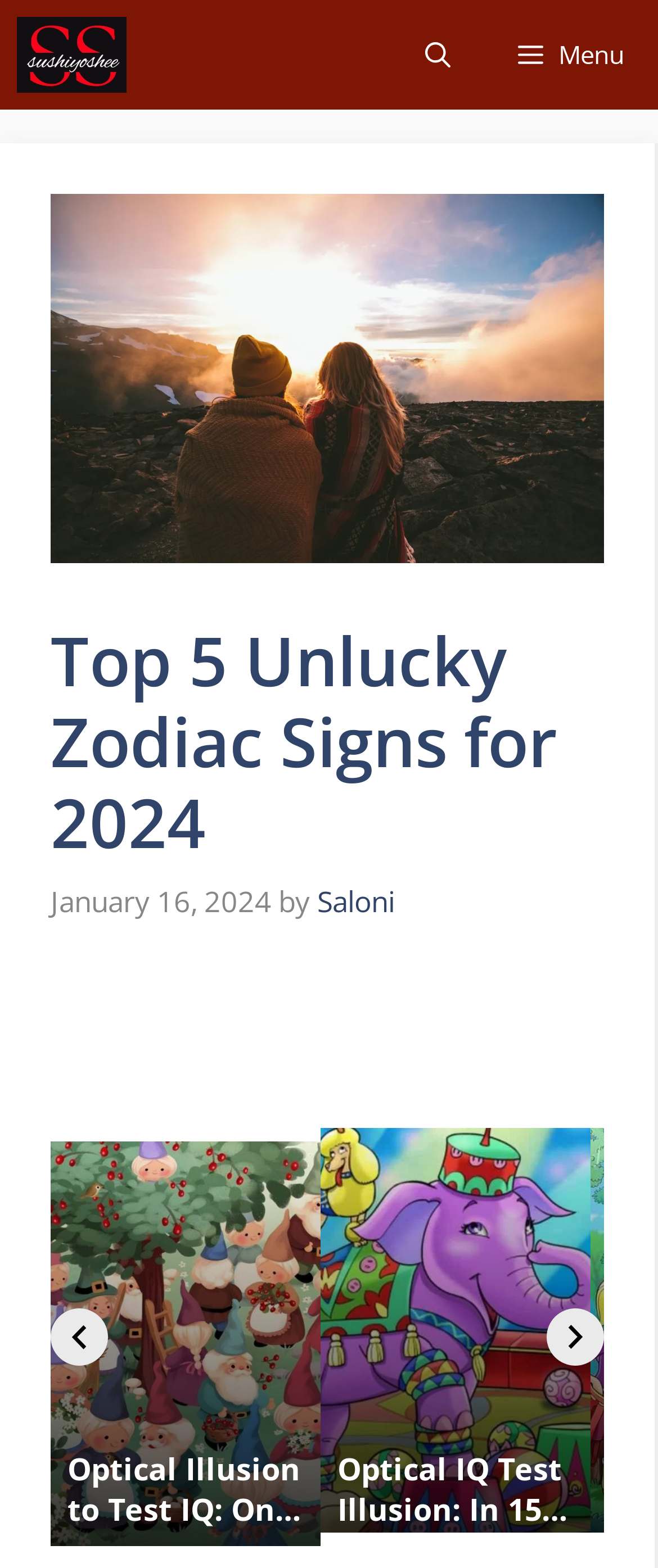Identify the bounding box coordinates of the region that should be clicked to execute the following instruction: "Visit Richmond".

None